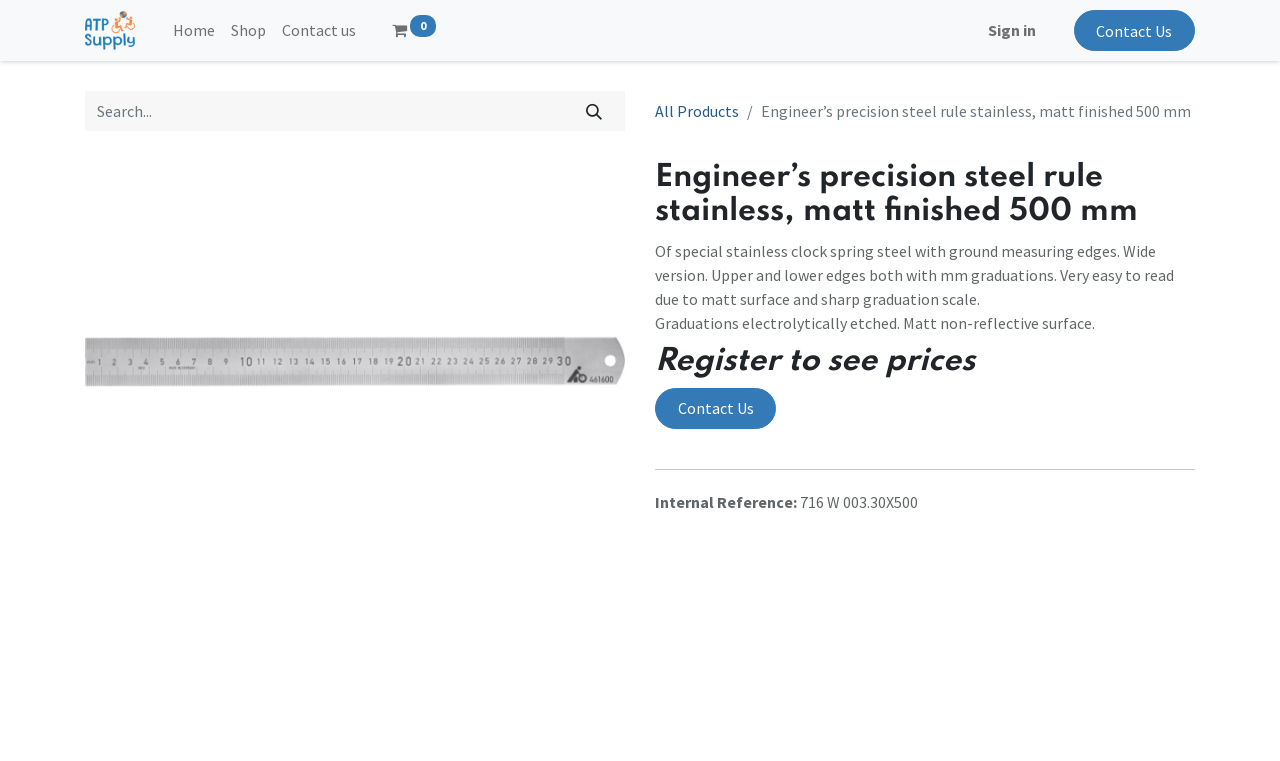What is the length of the steel rule?
Answer the question with a single word or phrase derived from the image.

500 mm